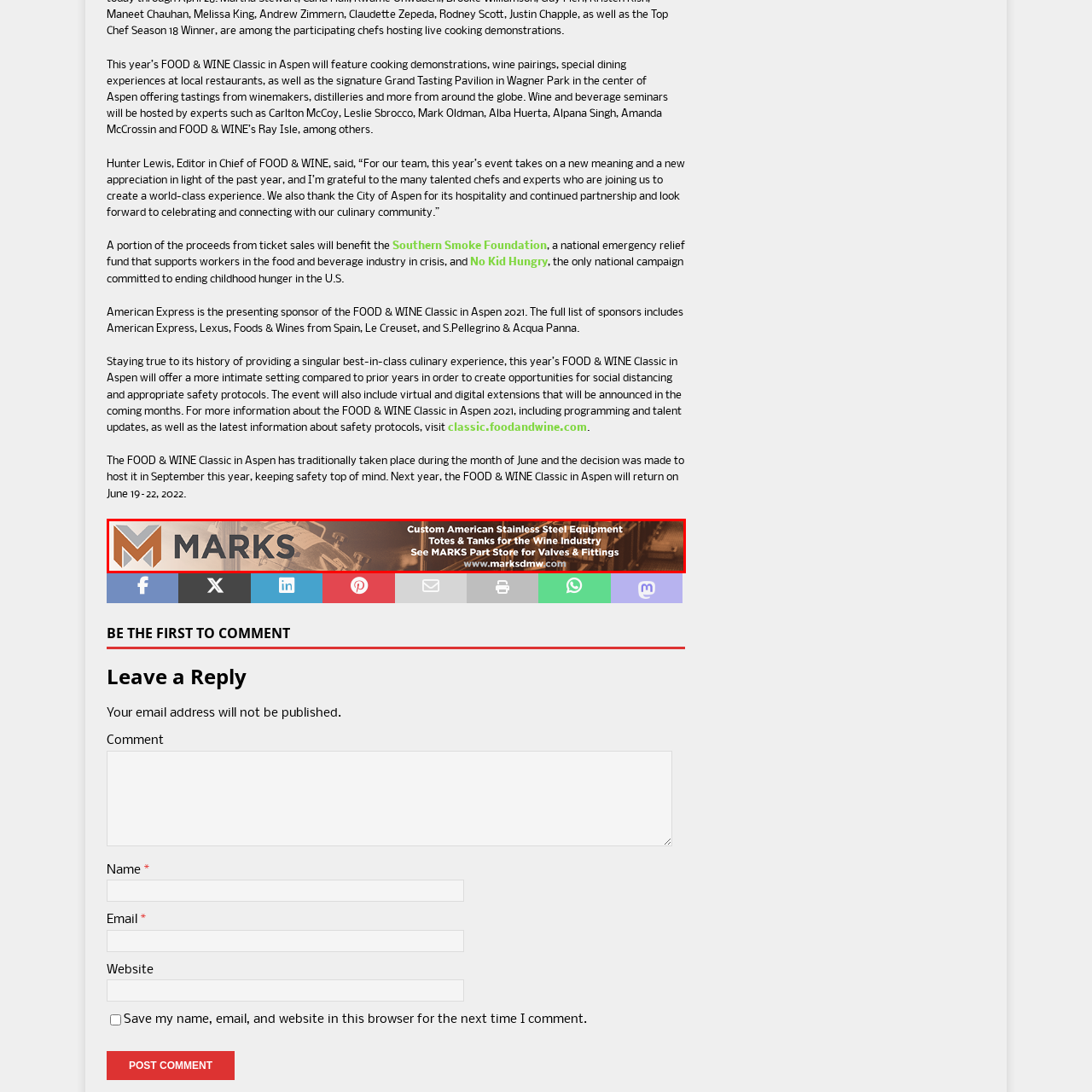Direct your attention to the image within the red boundary and answer the question with a single word or phrase:
What type of equipment is Marks promoting?

Totes and tanks